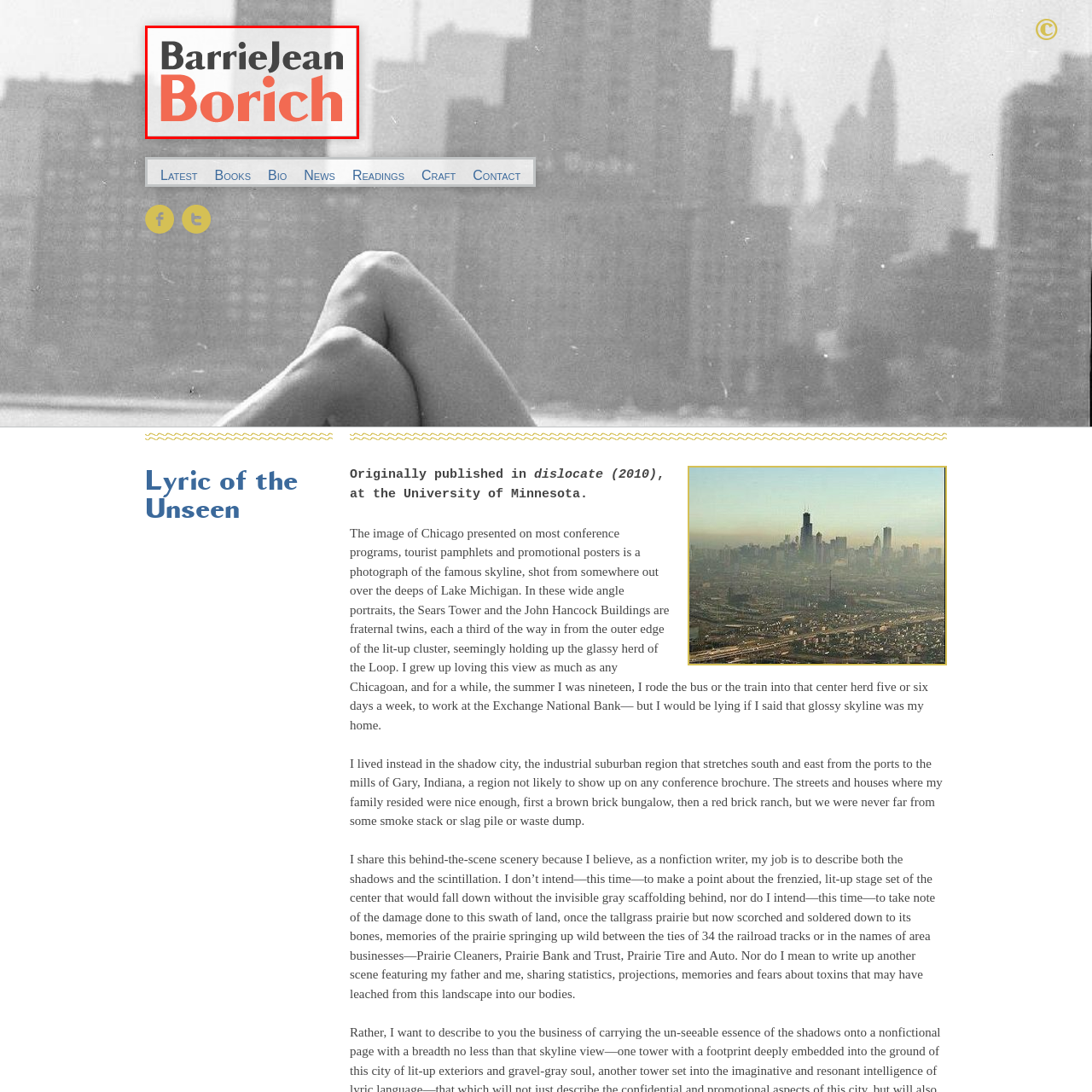Give an in-depth description of the scene depicted in the red-outlined box.

The image features the name "Barrie Jean Borich," prominently displayed in a stylized font. The name is divided into two distinct parts: "Barrie Jean" is presented in a darker shade, while "Borich" stands out in a vibrant orange hue. This design choice creates a visual contrast that draws the viewer's attention. The background is a subtle, light shade, enhancing the legibility of the text. This image likely serves as a branding element, representing the author and potentially used on a website or promotional material related to their work.